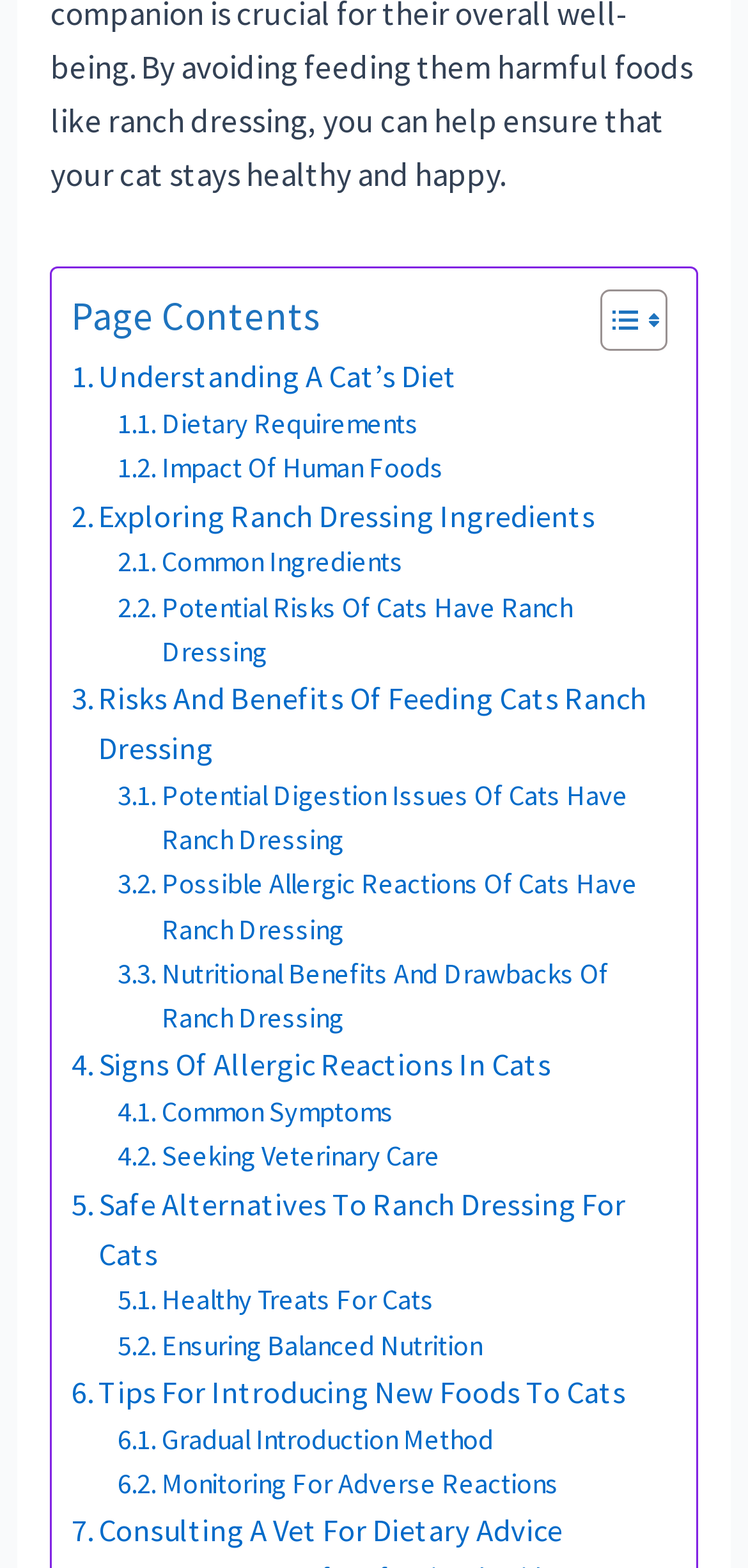Find the bounding box coordinates of the element you need to click on to perform this action: 'Read about 'Signs Of Allergic Reactions In Cats''. The coordinates should be represented by four float values between 0 and 1, in the format [left, top, right, bottom].

[0.095, 0.664, 0.737, 0.696]